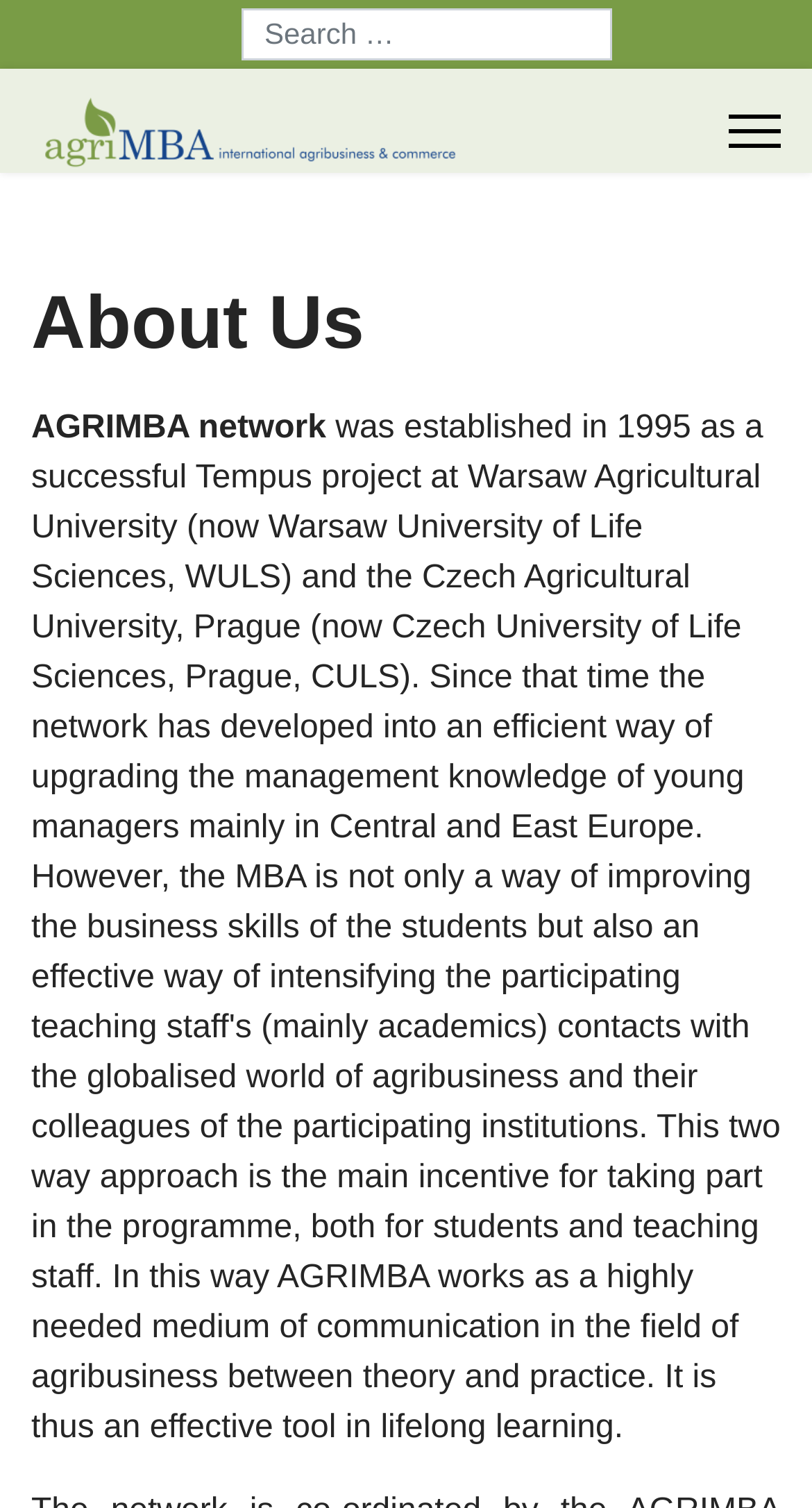What is the text on the top-right corner?
Refer to the image and provide a one-word or short phrase answer.

Menu